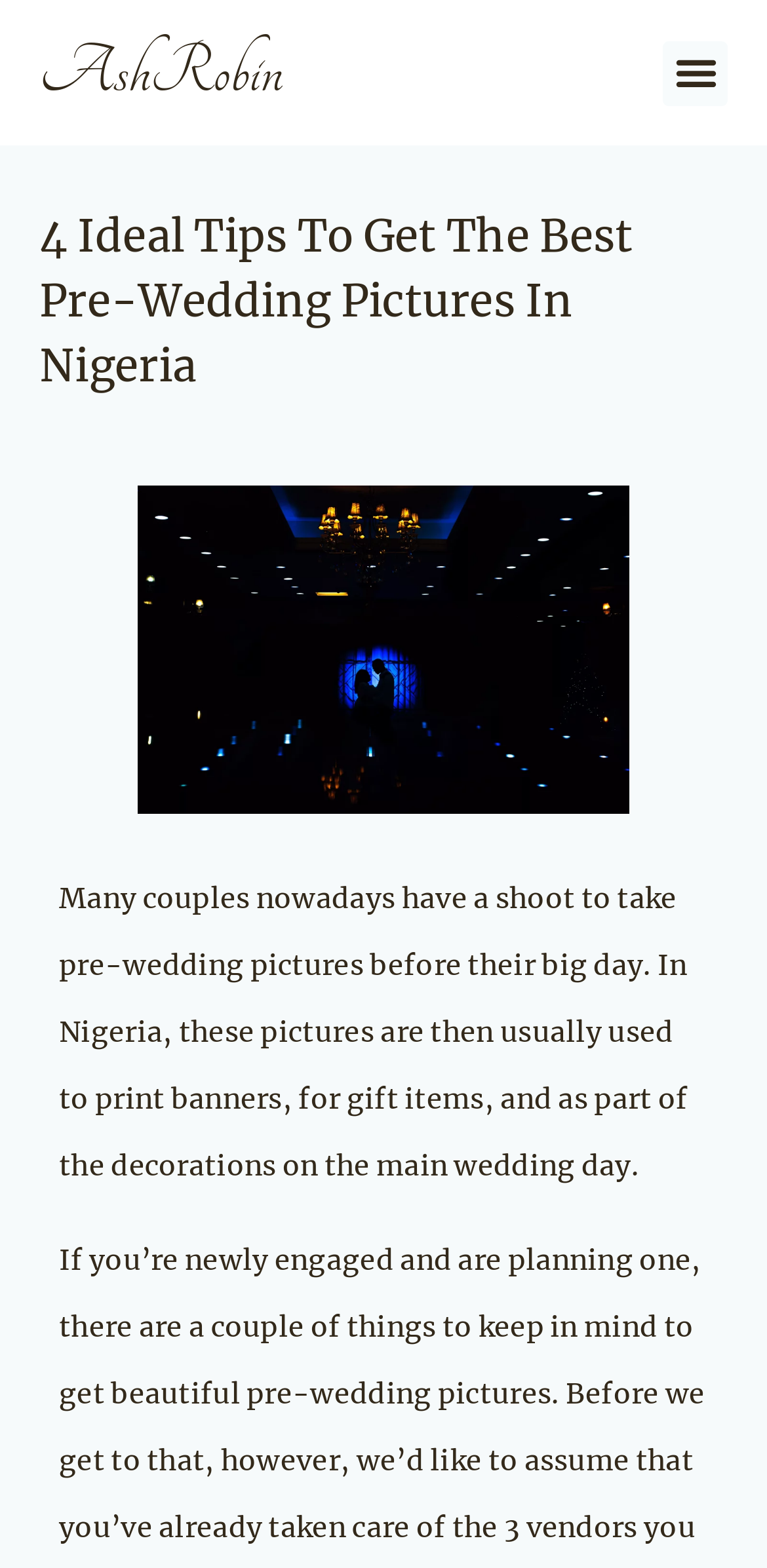Can you look at the image and give a comprehensive answer to the question:
What is shown in the figure?

The figure on the webpage shows an artistic silhouette pre-wedding picture at Lagos Travel Inn in Ikeja, which is an example of a pre-wedding picture in Nigeria.